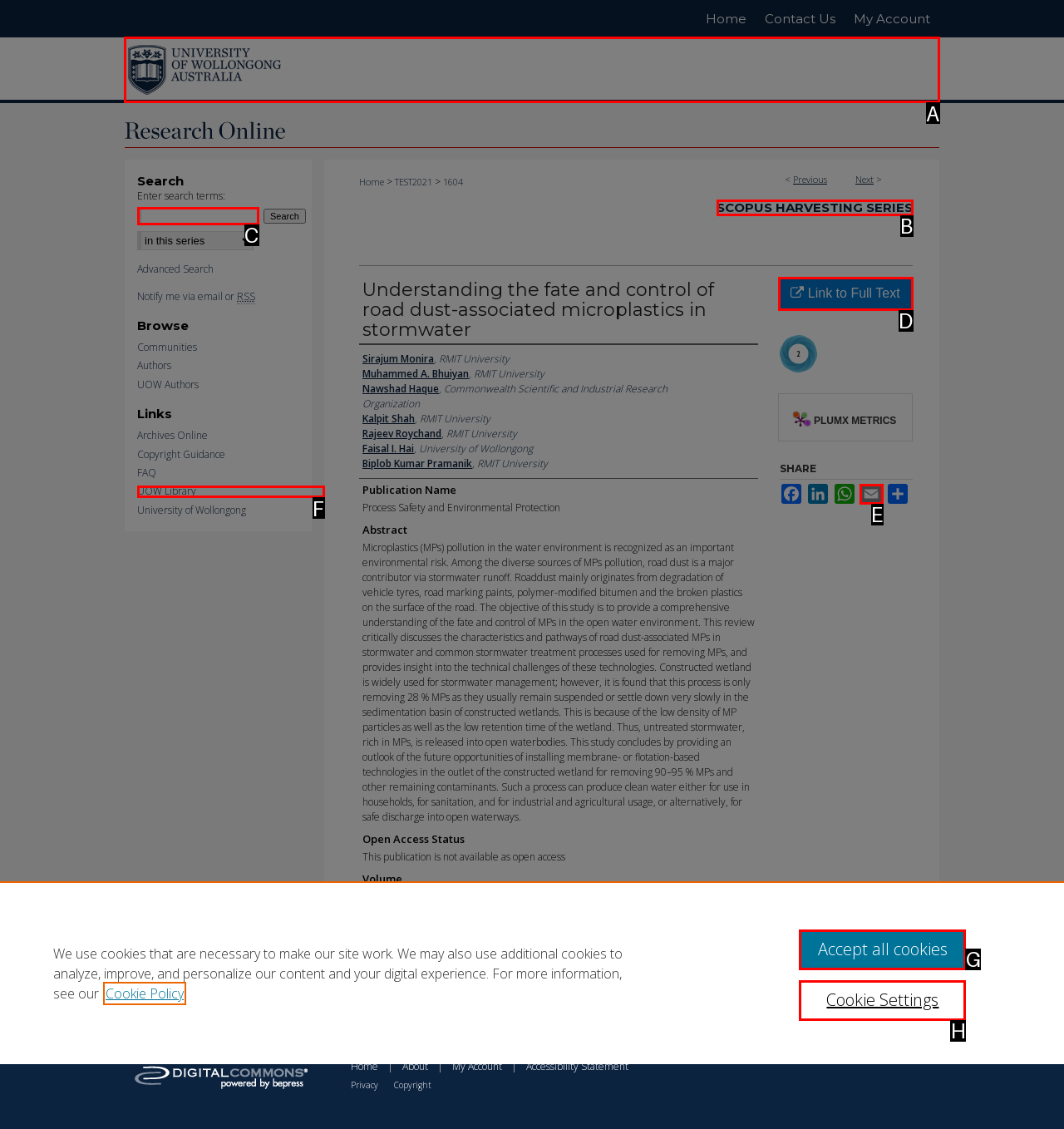Select the appropriate bounding box to fulfill the task: Go to University of Wollongong website Respond with the corresponding letter from the choices provided.

A